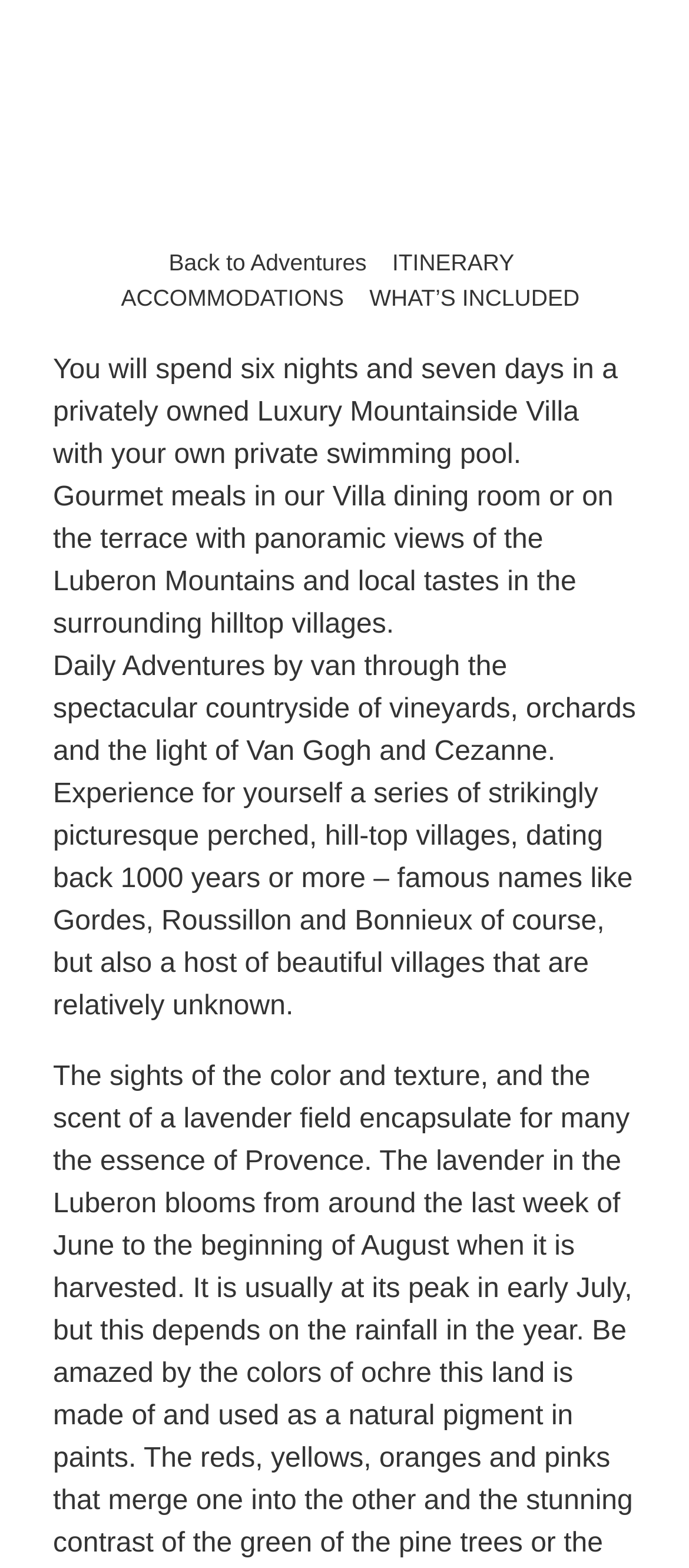Determine the bounding box coordinates for the UI element described. Format the coordinates as (top-left x, top-left y, bottom-right x, bottom-right y) and ensure all values are between 0 and 1. Element description: Back to Adventures

[0.245, 0.159, 0.532, 0.176]